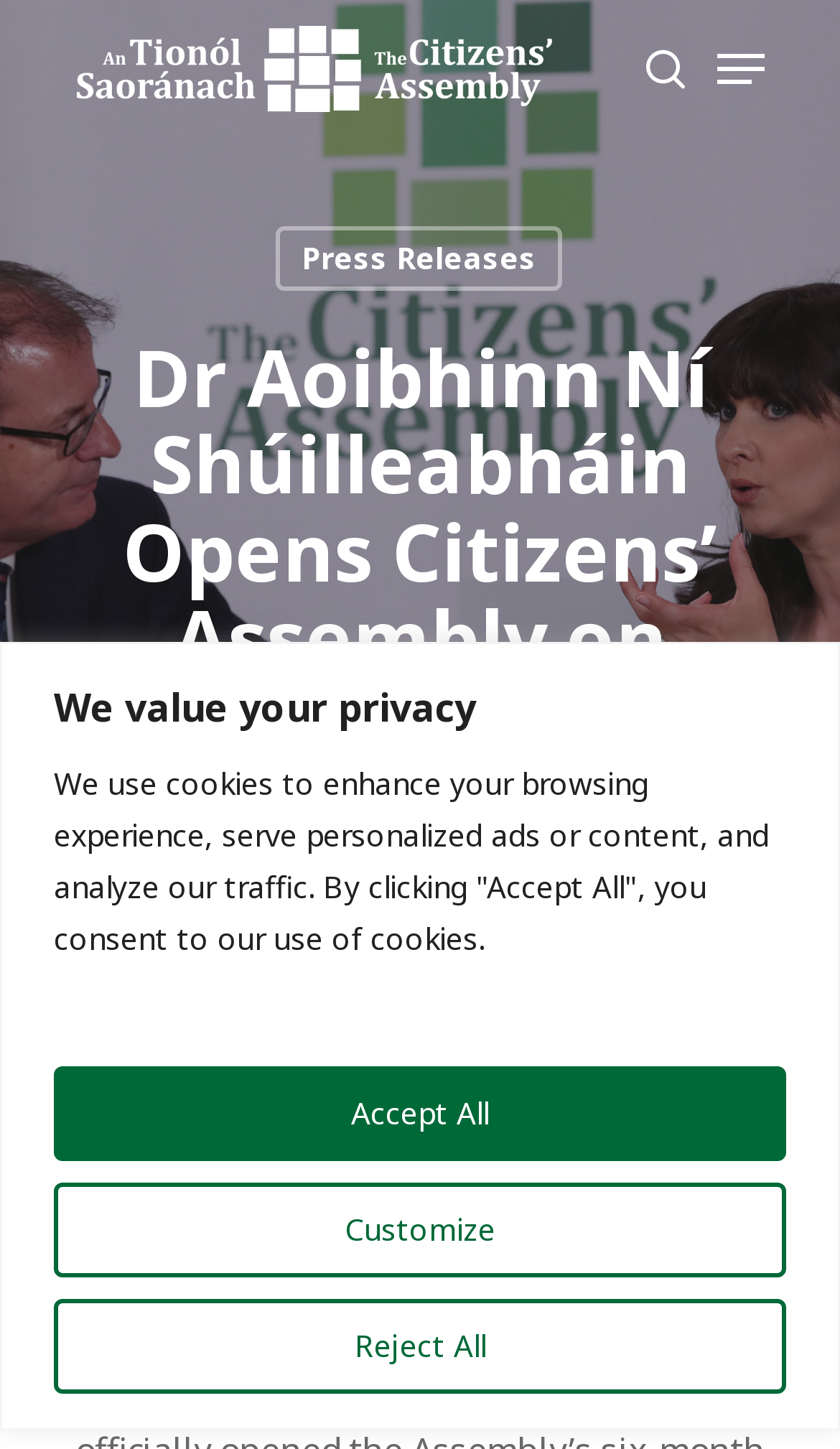Locate and provide the bounding box coordinates for the HTML element that matches this description: "alt="Citizens' Assembly"".

[0.09, 0.018, 0.659, 0.077]